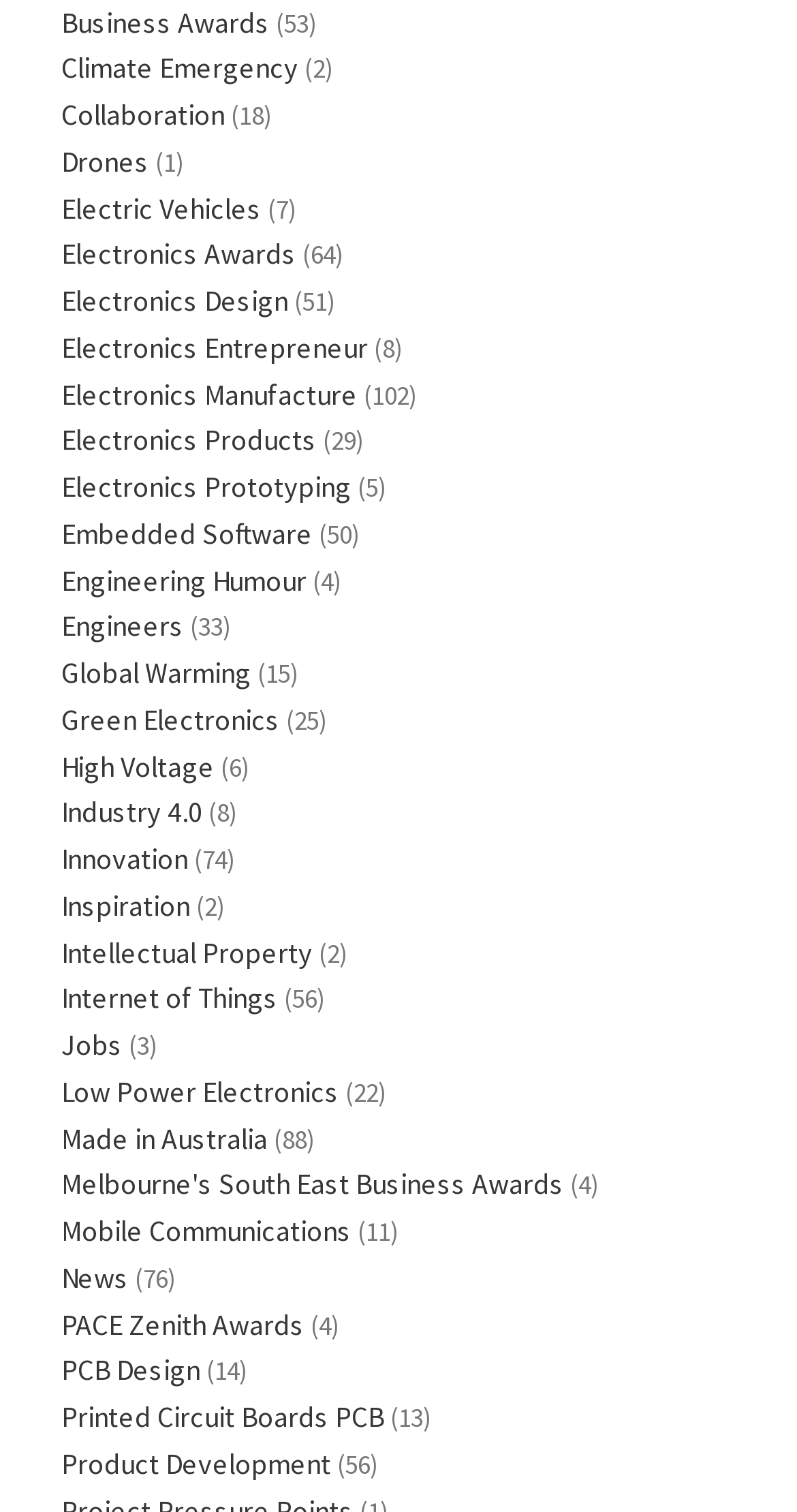Highlight the bounding box coordinates of the region I should click on to meet the following instruction: "Chat with us on TheSage Open Forum".

None